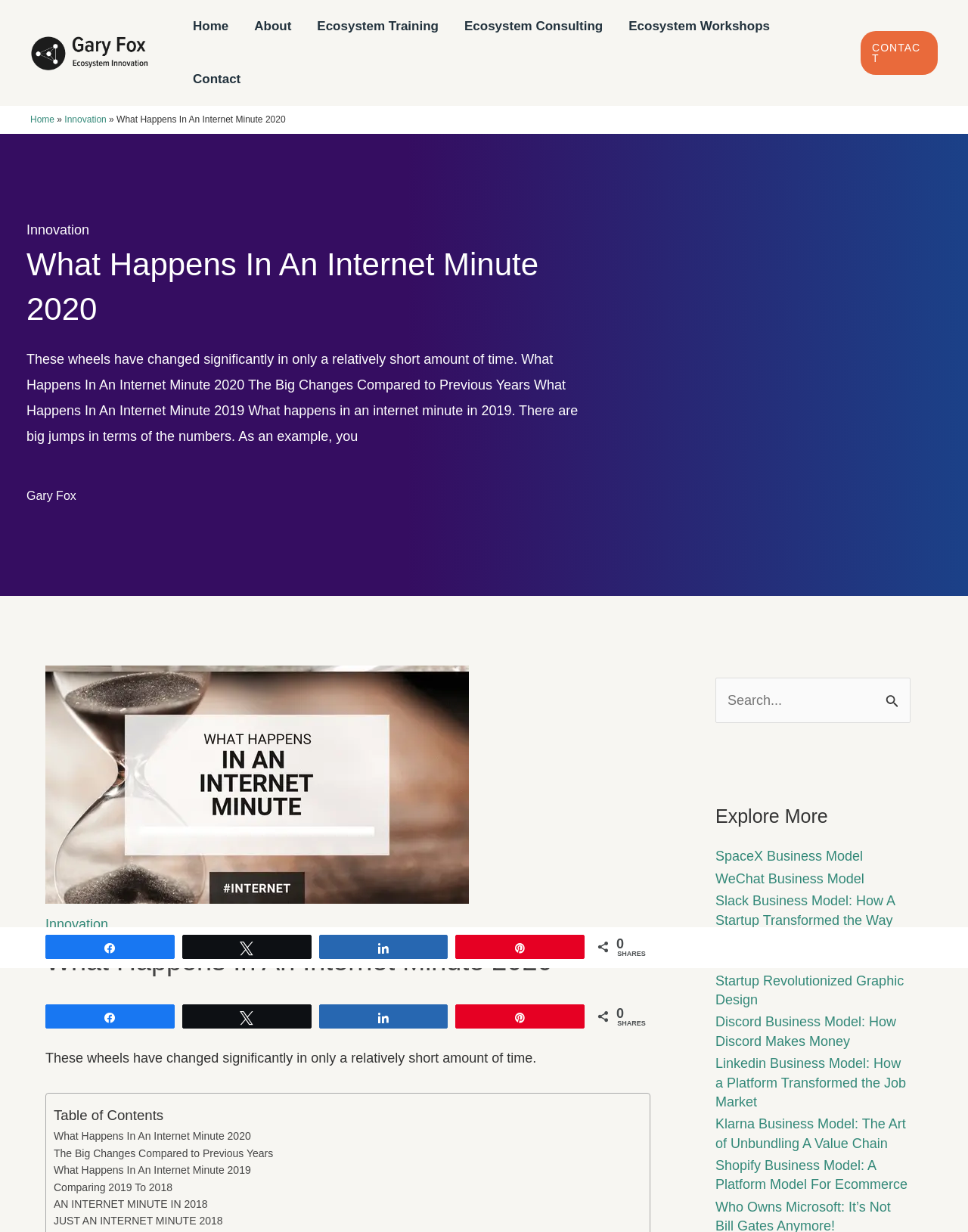Locate the bounding box coordinates of the segment that needs to be clicked to meet this instruction: "Explore the 'What Happens In An Internet Minute 2020' article".

[0.027, 0.197, 0.605, 0.269]